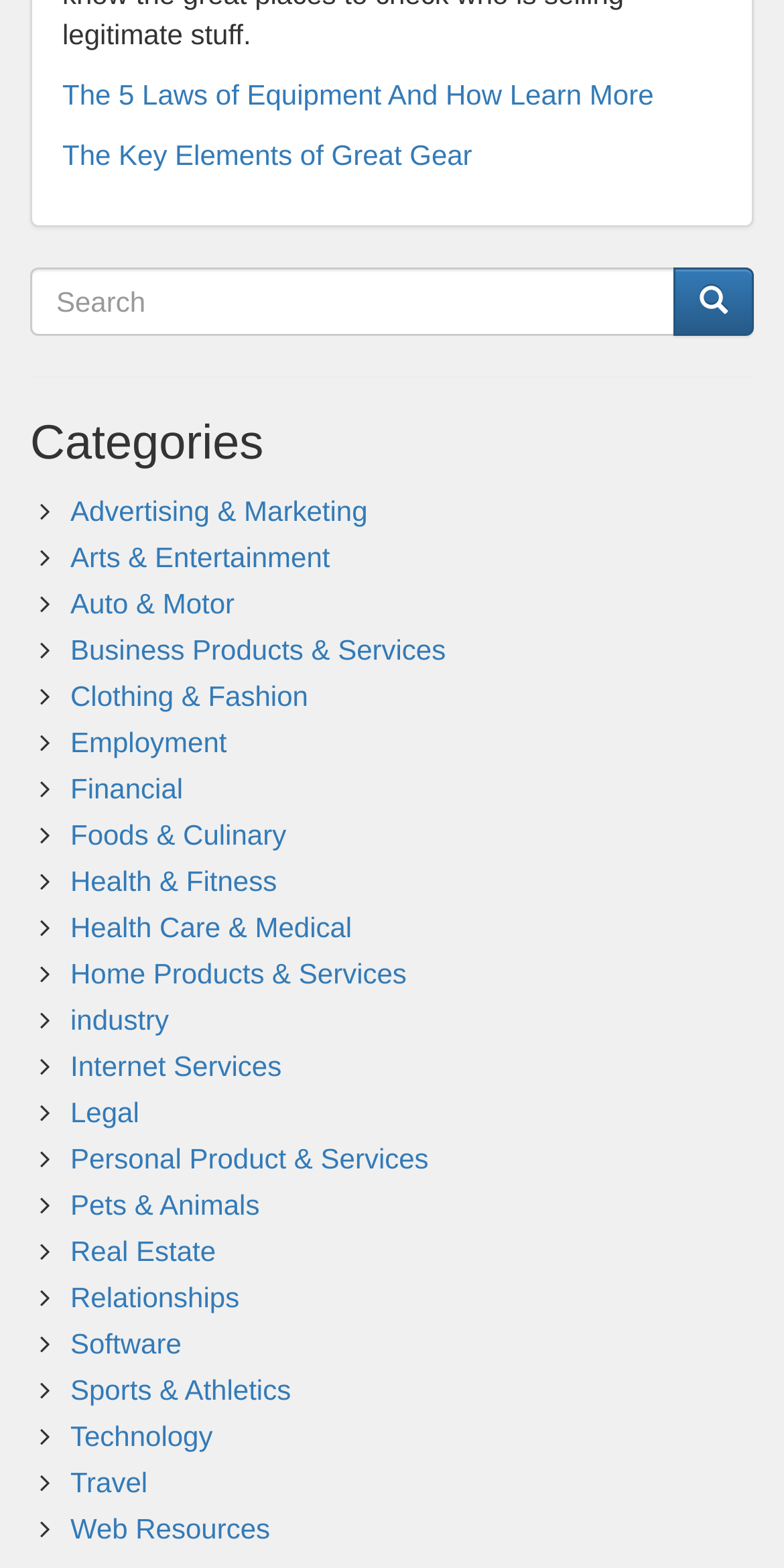Locate the bounding box coordinates of the clickable element to fulfill the following instruction: "Click on Advertising & Marketing". Provide the coordinates as four float numbers between 0 and 1 in the format [left, top, right, bottom].

[0.09, 0.316, 0.469, 0.336]